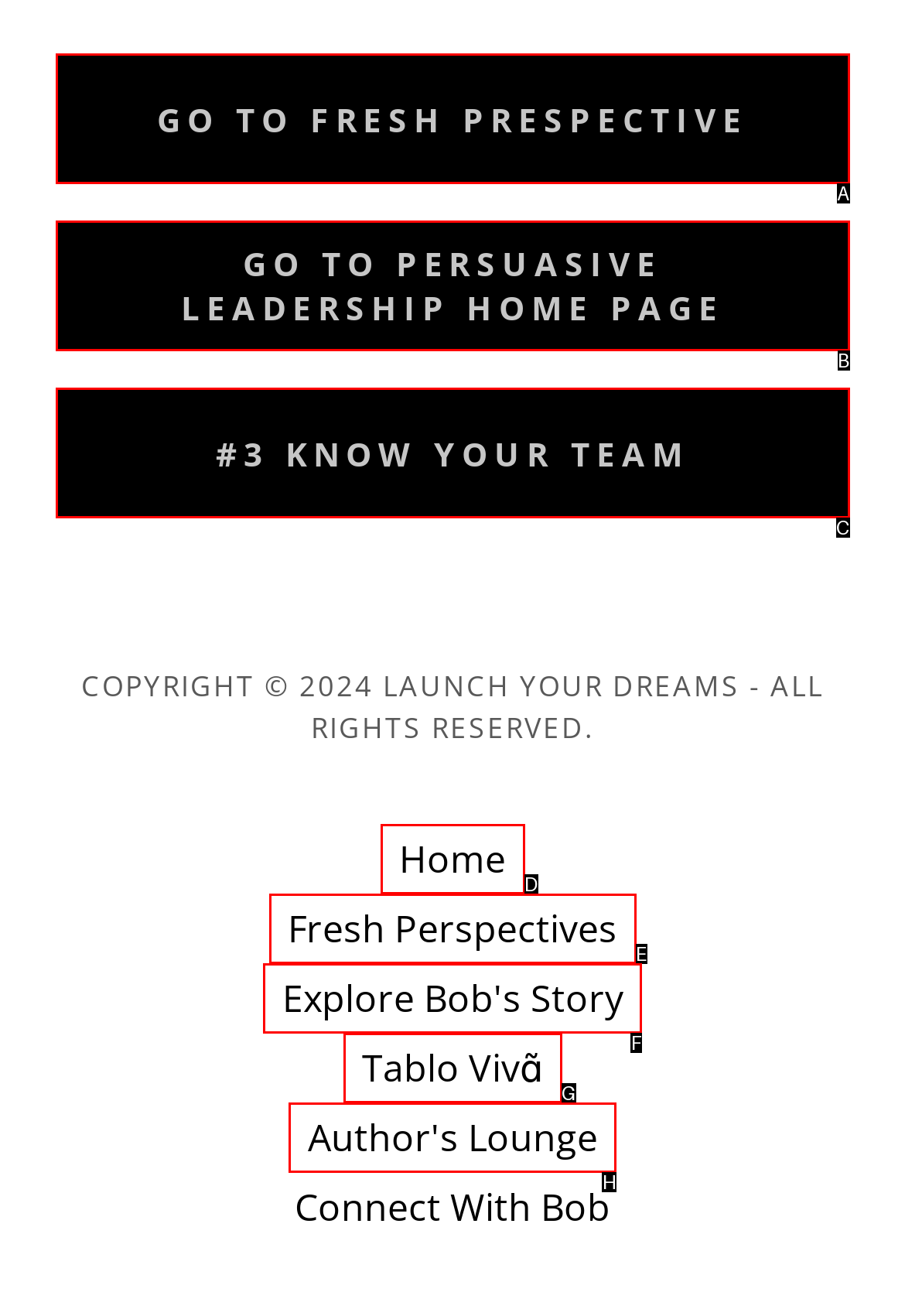Using the given description: #3 Know your team, identify the HTML element that corresponds best. Answer with the letter of the correct option from the available choices.

C